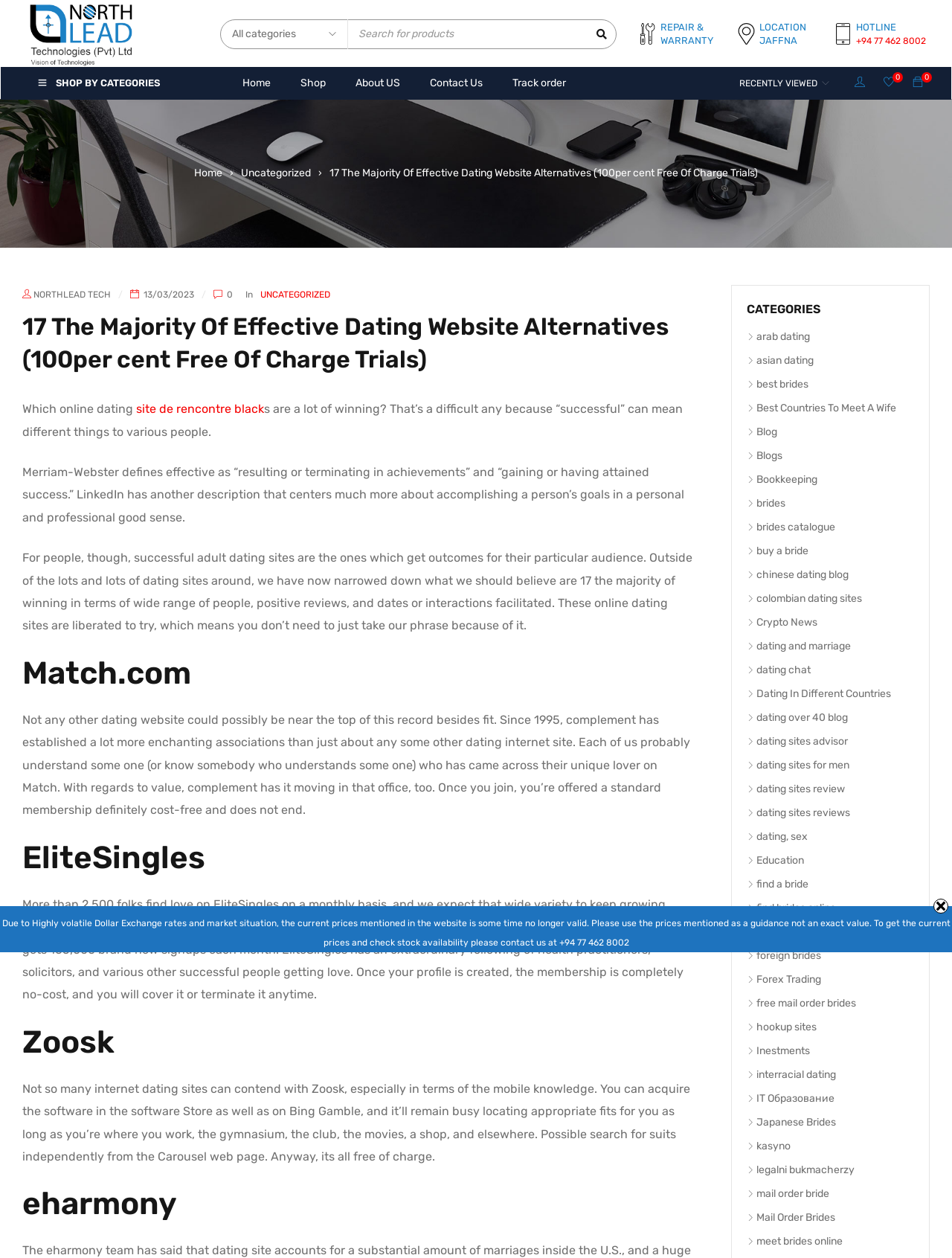What is the purpose of the website?
Answer the question based on the image using a single word or a brief phrase.

Dating website alternatives